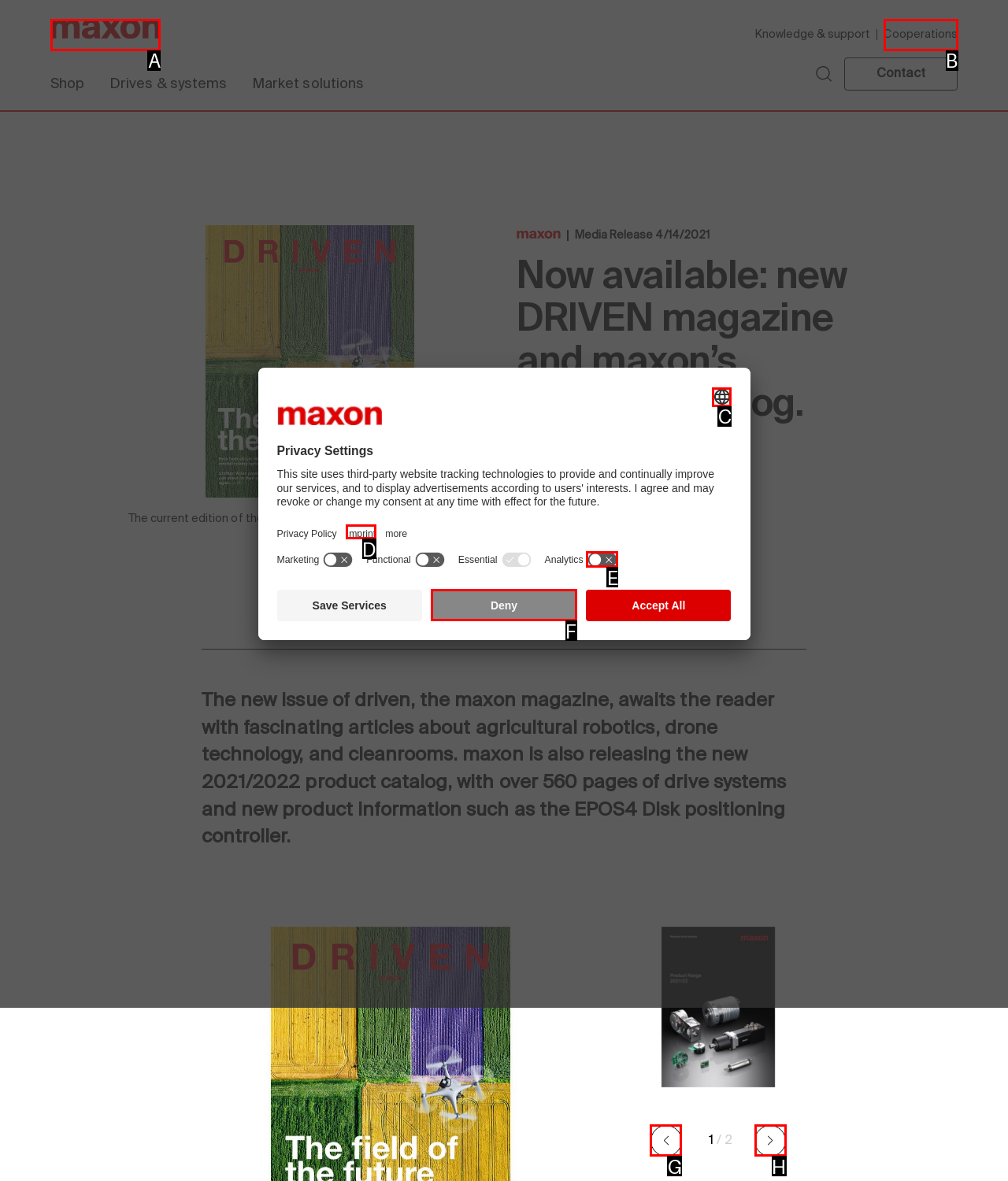Point out the HTML element I should click to achieve the following: Click the Maxon Homepage link Reply with the letter of the selected element.

A